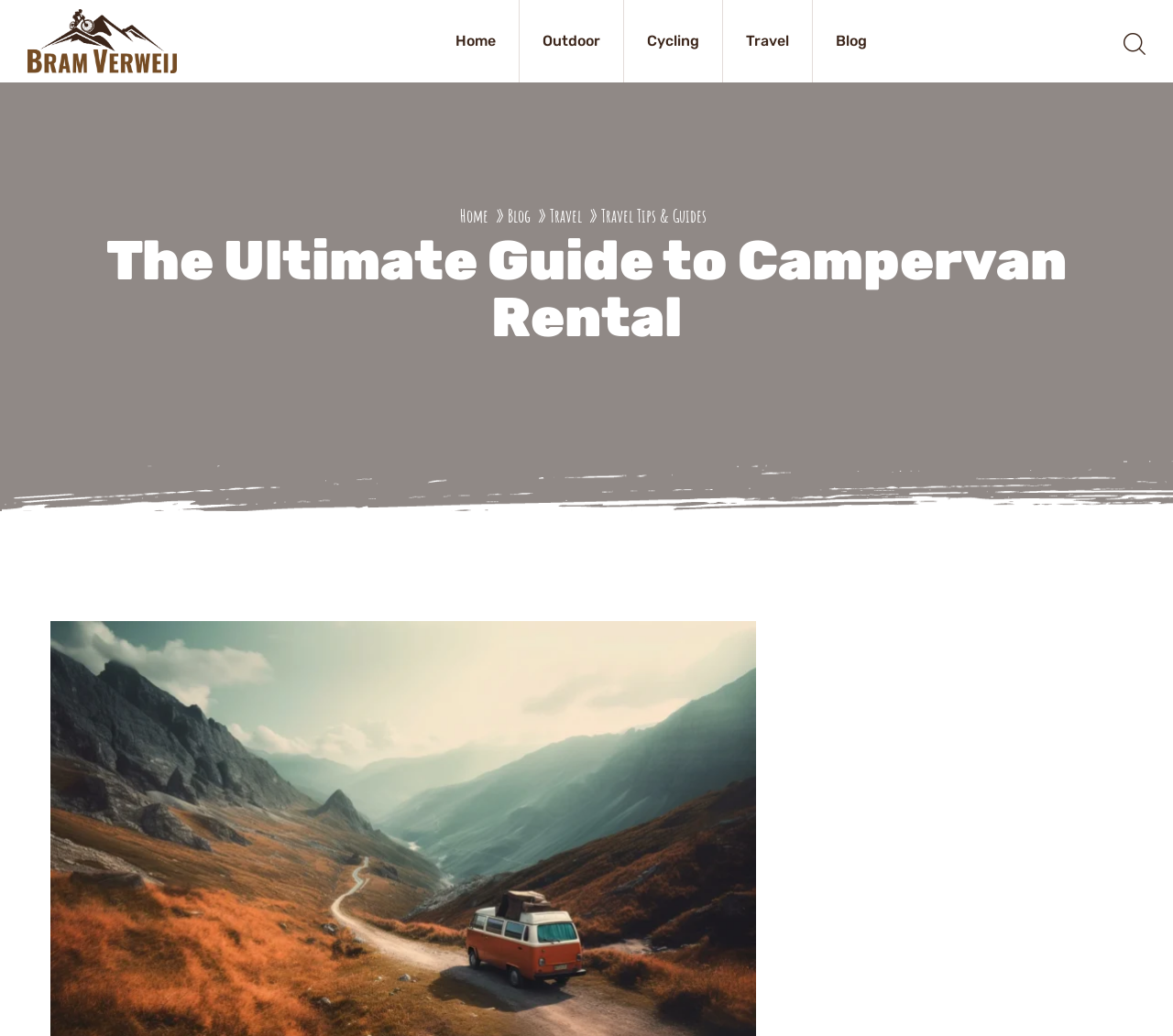Identify and generate the primary title of the webpage.

The Ultimate Guide to Campervan Rental